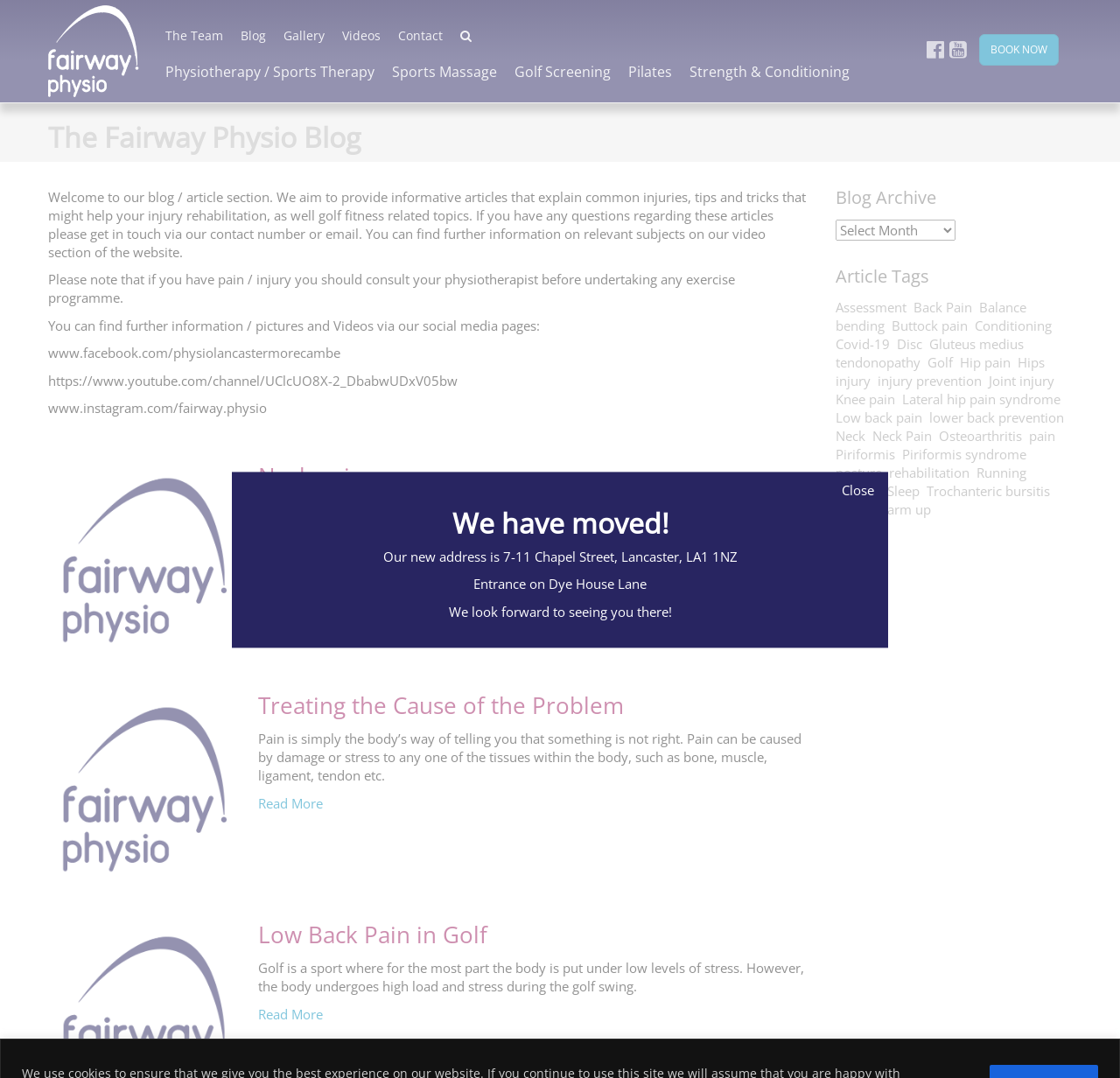What is the importance of single leg balance in runners?
Using the image as a reference, give an elaborate response to the question.

The article 'How poor single leg balance may increase the risk of injury in runners' suggests that poor single leg balance may increase the risk of injury in runners, implying that good single leg balance is important for reducing injury risk.